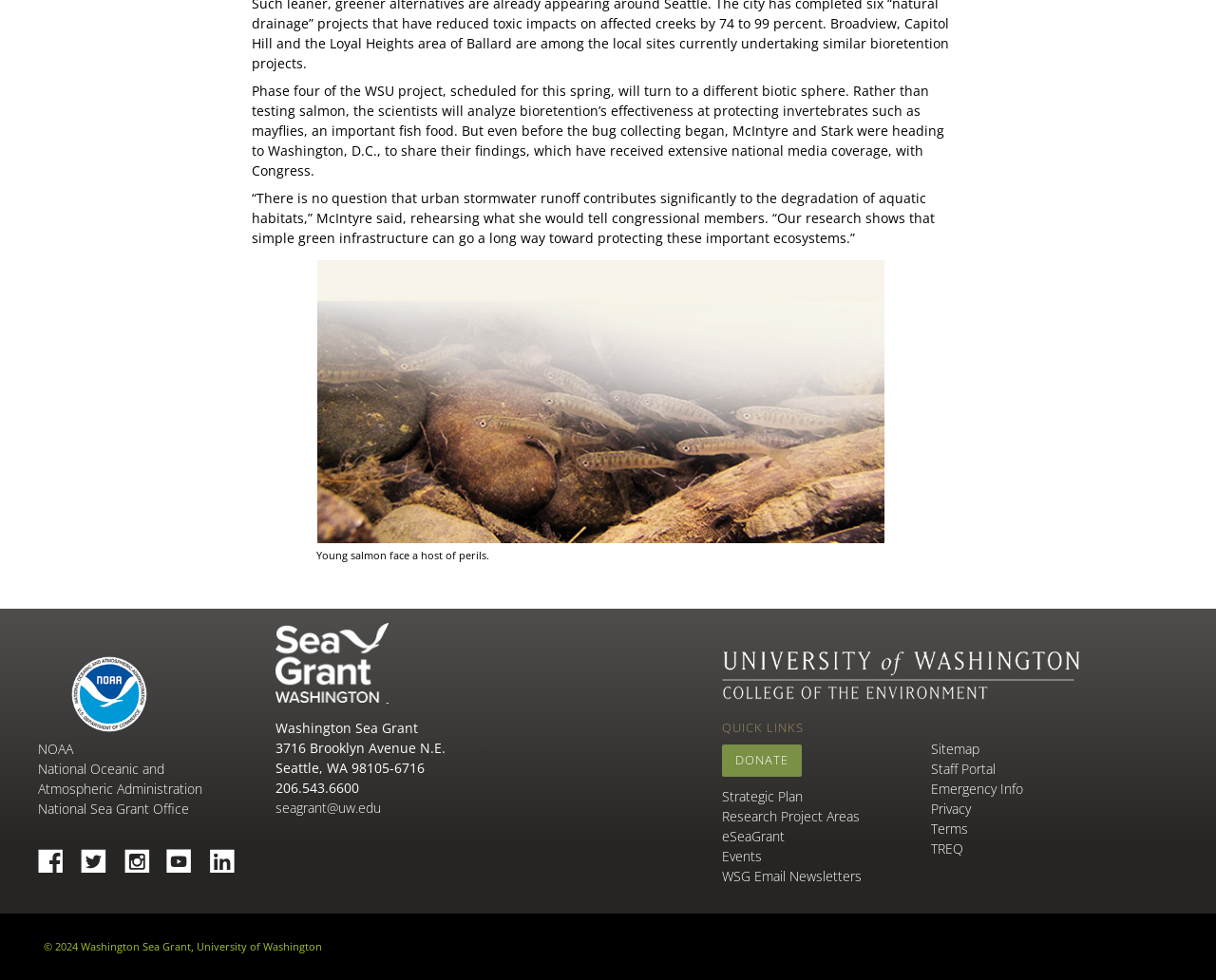Locate the bounding box coordinates of the clickable area needed to fulfill the instruction: "Contact Washington Sea Grant via email".

[0.227, 0.815, 0.313, 0.834]